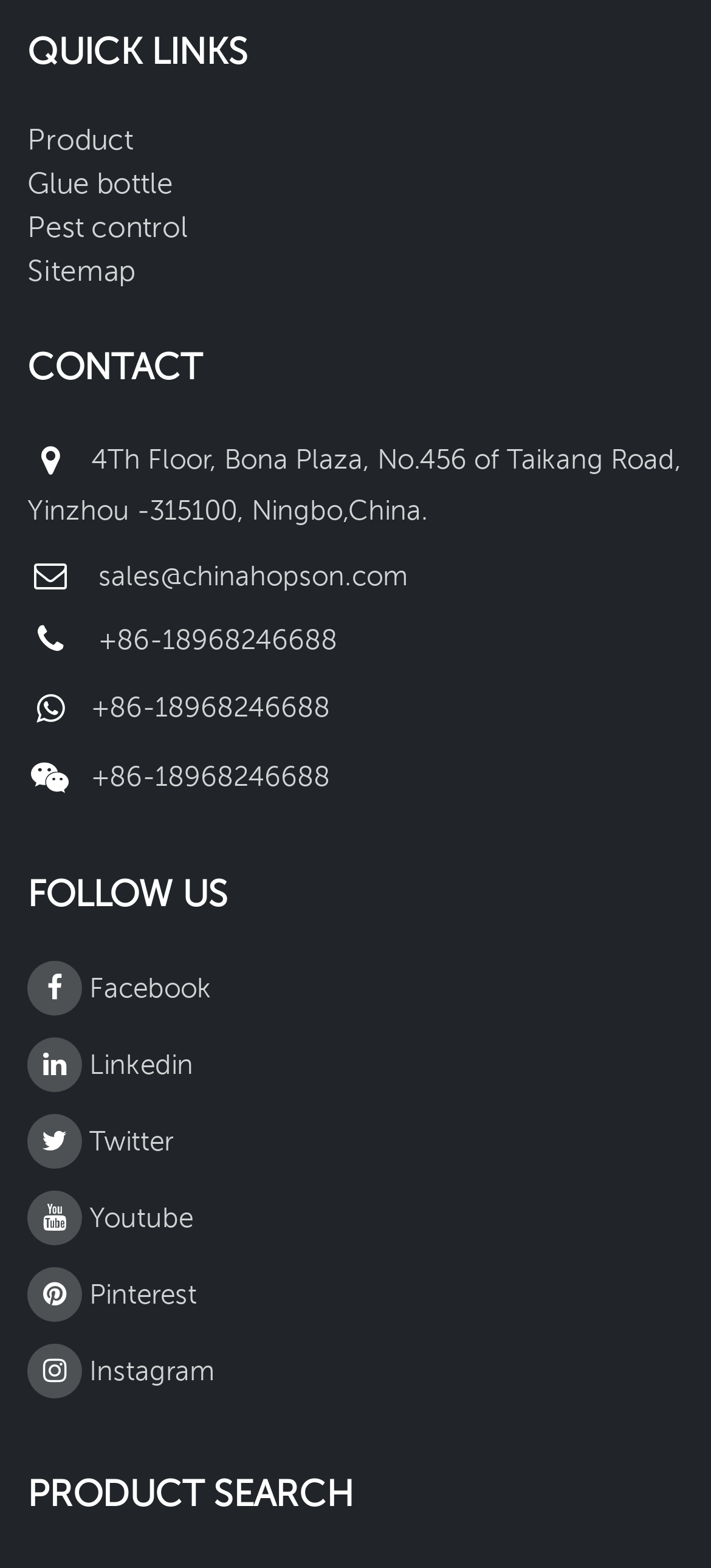Determine the bounding box coordinates of the clickable element to complete this instruction: "Follow us on Facebook". Provide the coordinates in the format of four float numbers between 0 and 1, [left, top, right, bottom].

[0.038, 0.612, 0.5, 0.649]